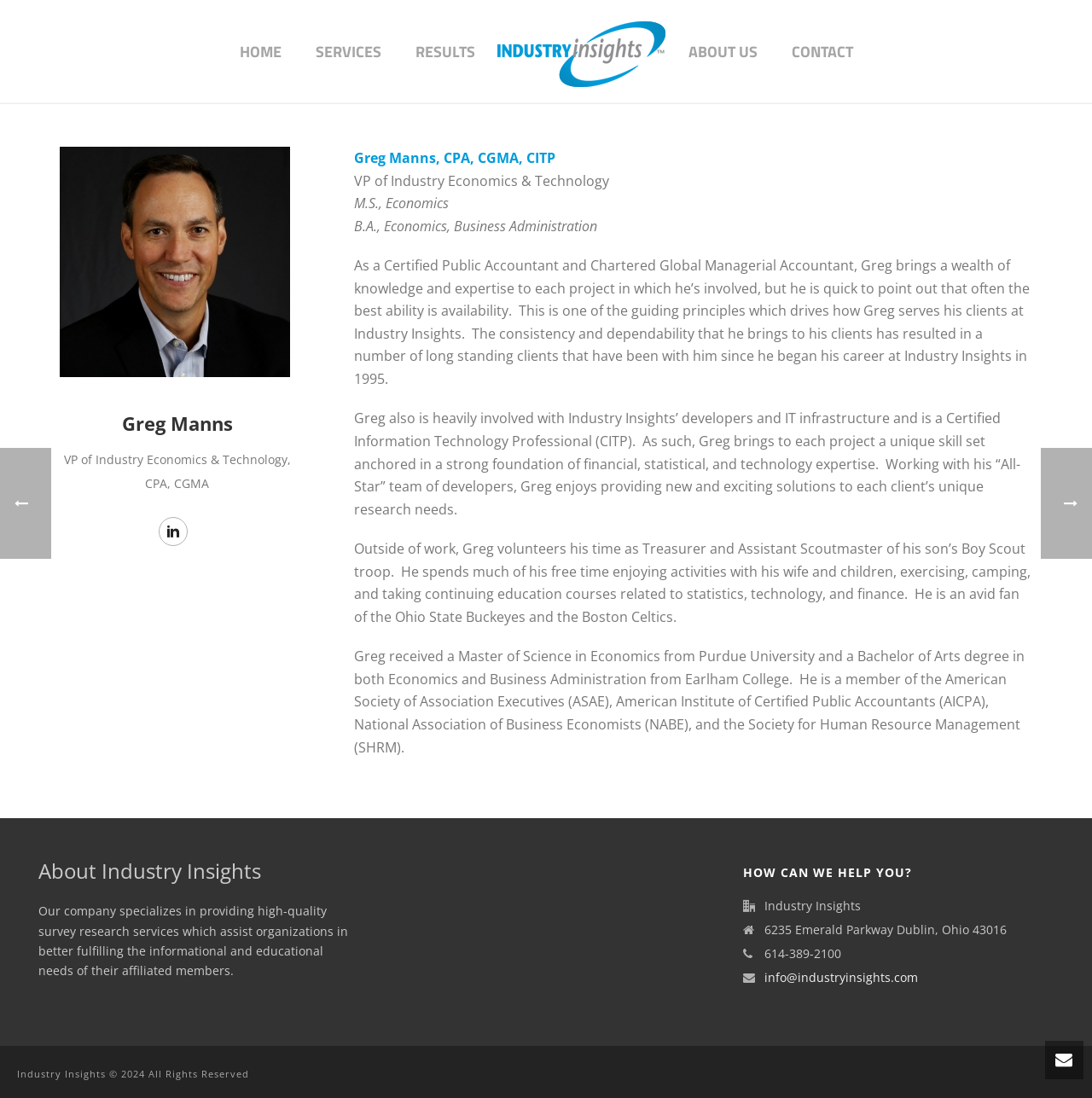Find the bounding box coordinates of the element to click in order to complete this instruction: "Learn more about Industry Insights". The bounding box coordinates must be four float numbers between 0 and 1, denoted as [left, top, right, bottom].

[0.035, 0.78, 0.239, 0.806]